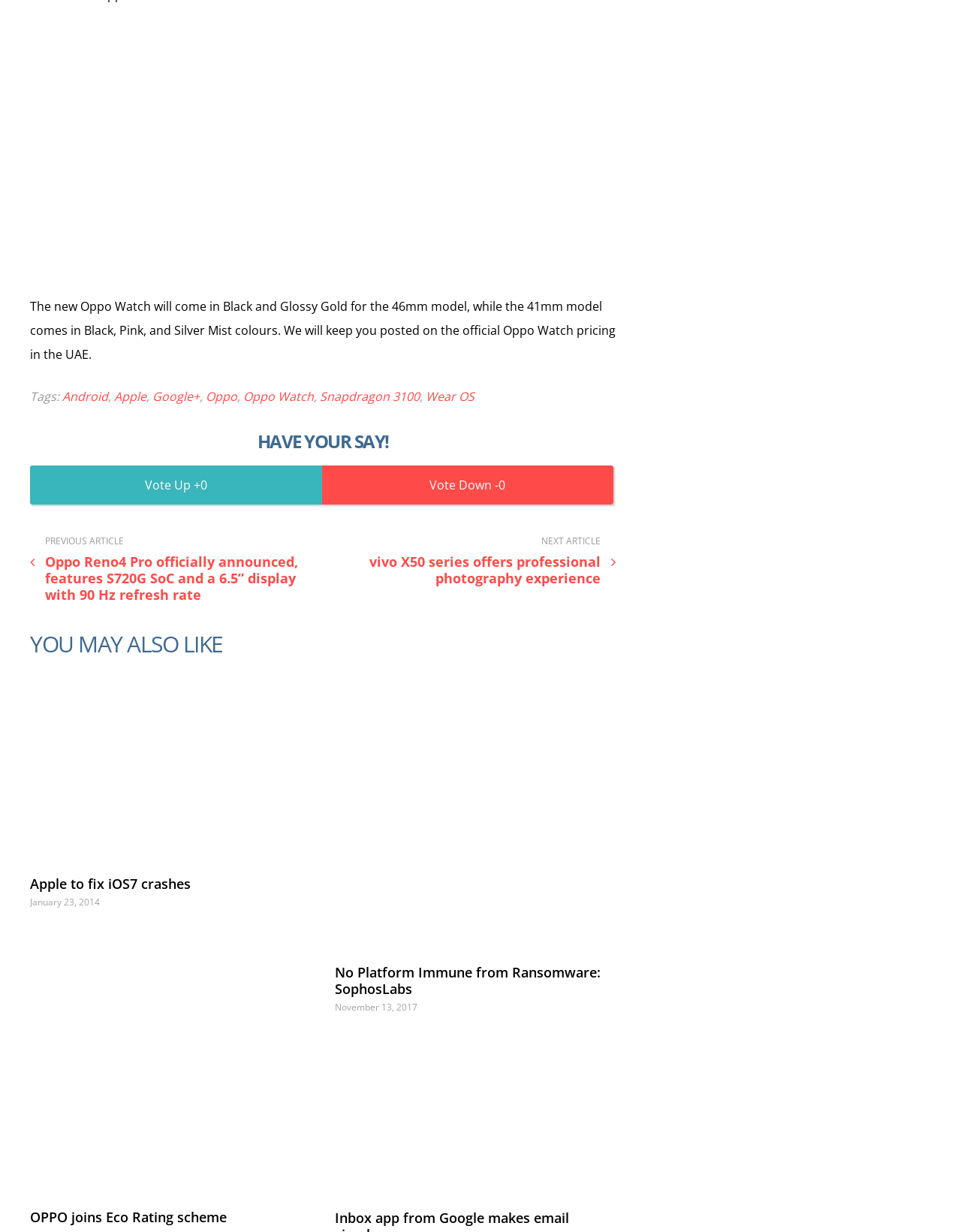From the details in the image, provide a thorough response to the question: What is the refresh rate of the display mentioned in the previous article?

The previous article 'Oppo Reno4 Pro officially announced, features S720G SoC and a 6.5” display with 90 Hz refresh rate' mentions that the display has a refresh rate of 90 Hz.